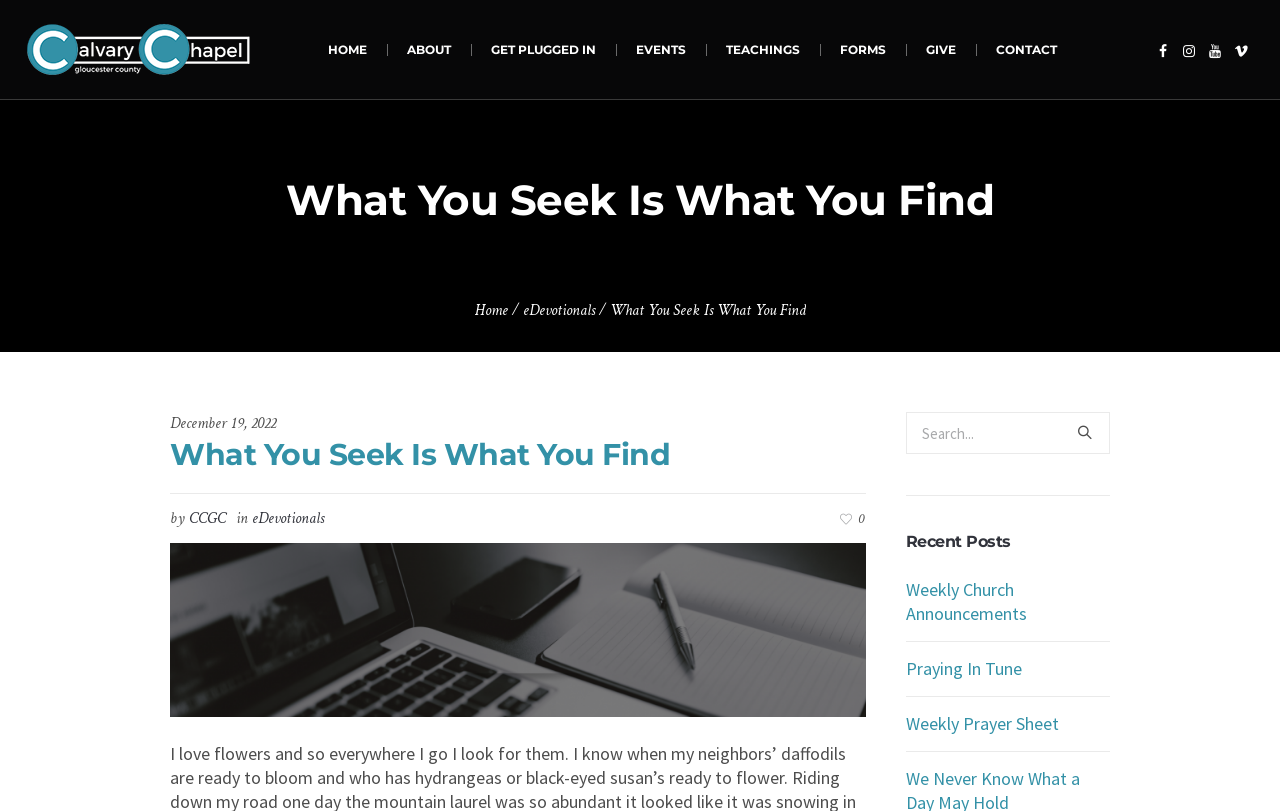Locate the bounding box coordinates for the element described below: "Weekly Prayer Sheet". The coordinates must be four float values between 0 and 1, formatted as [left, top, right, bottom].

[0.708, 0.878, 0.827, 0.906]